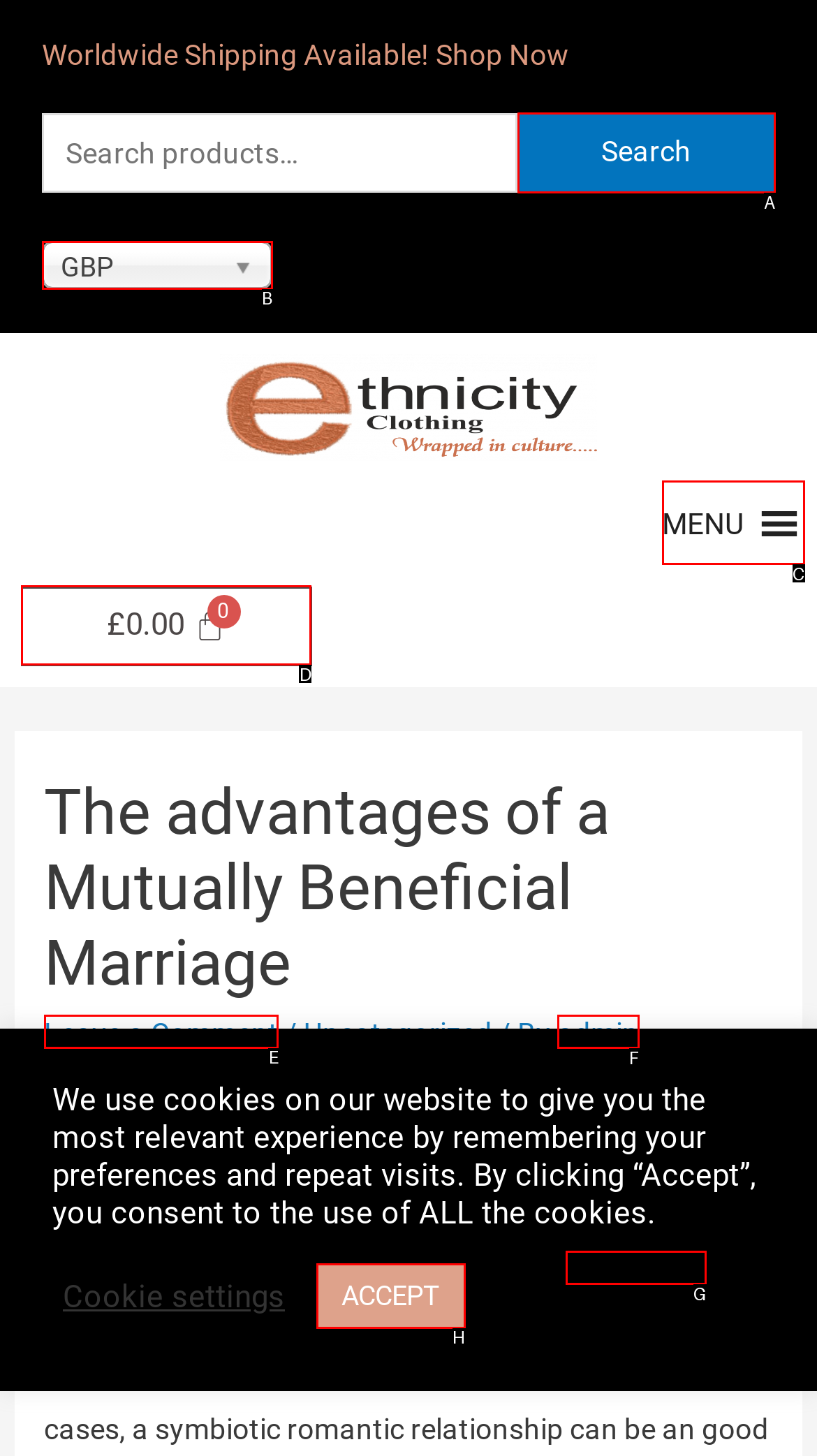Choose the HTML element that should be clicked to accomplish the task: Leave a comment. Answer with the letter of the chosen option.

E